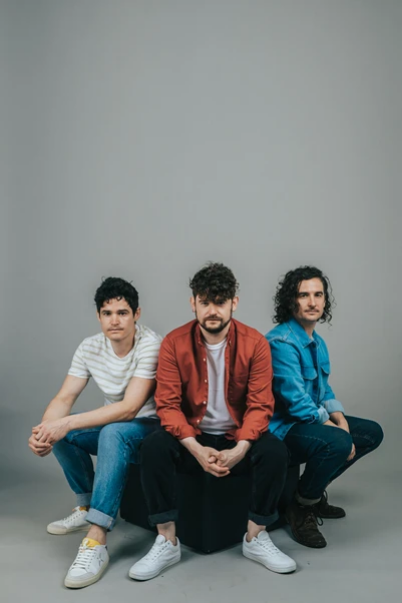Give a one-word or phrase response to the following question: What type of event has the band recently performed at?

headline show